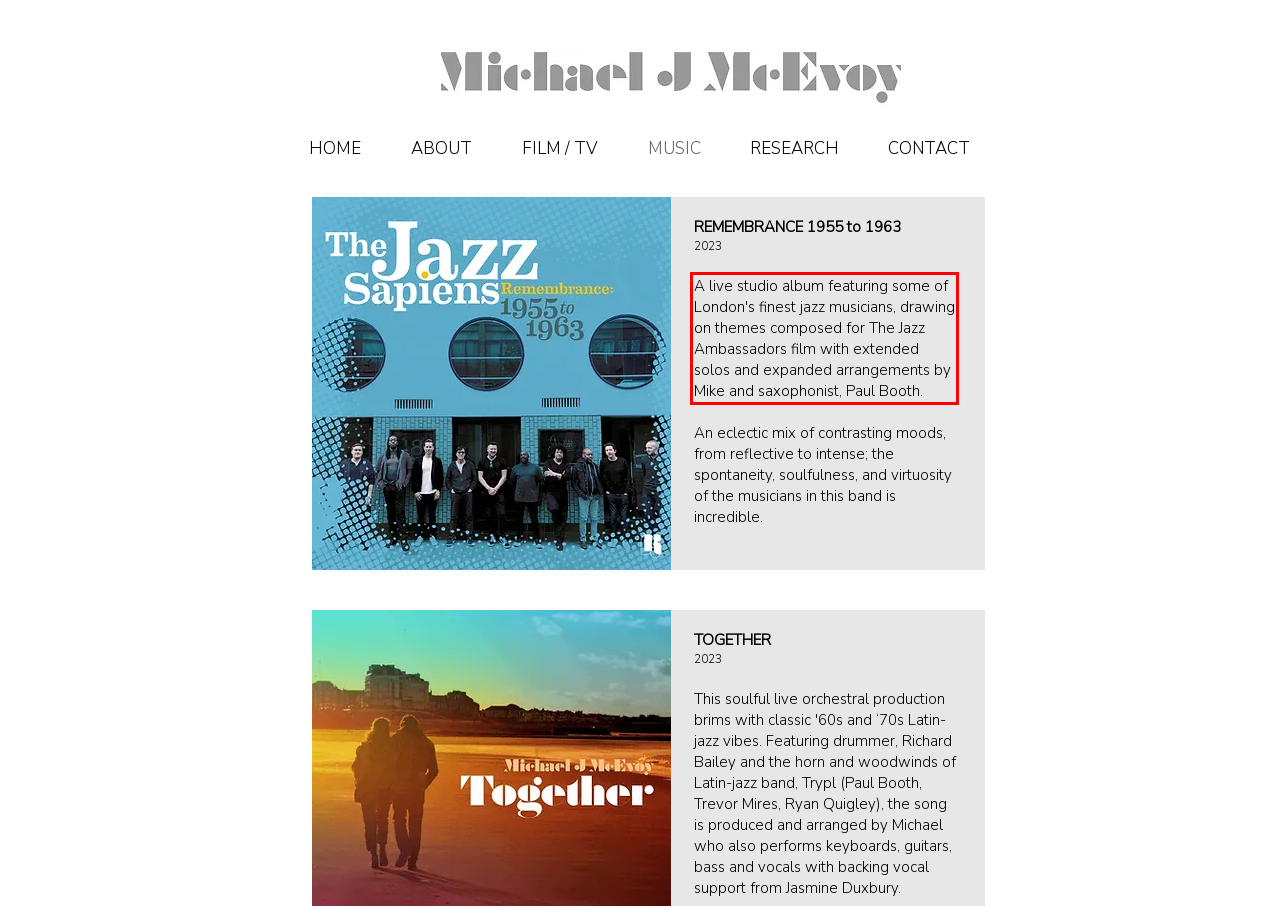You are provided with a screenshot of a webpage featuring a red rectangle bounding box. Extract the text content within this red bounding box using OCR.

A live studio album featuring some of London's finest jazz musicians, drawing on themes composed for The Jazz Ambassadors film with extended solos and expanded arrangements by Mike and saxophonist, Paul Booth.